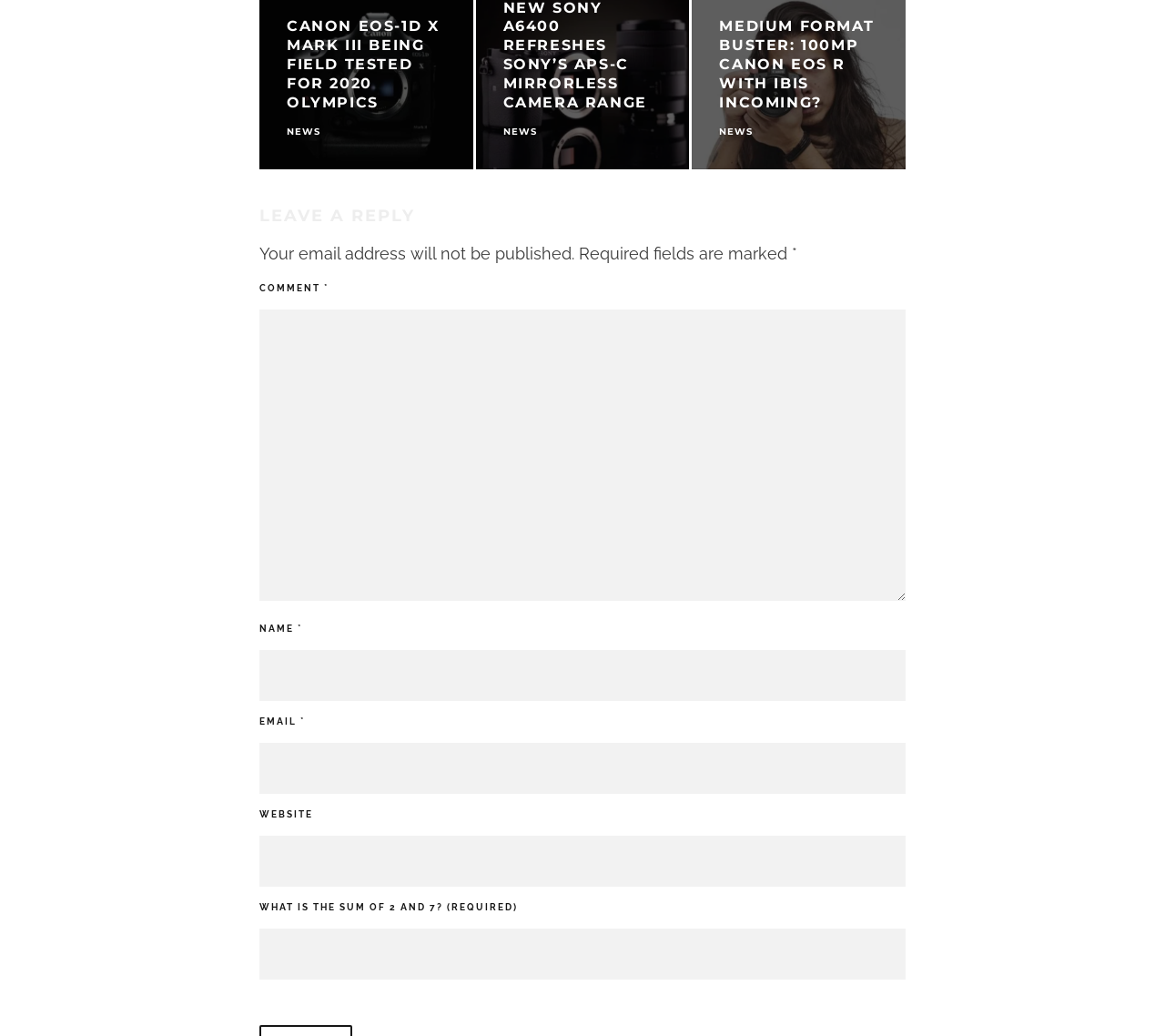Please find the bounding box coordinates for the clickable element needed to perform this instruction: "Click on the link about Canon EOS-1D X MARK III".

[0.246, 0.017, 0.377, 0.107]